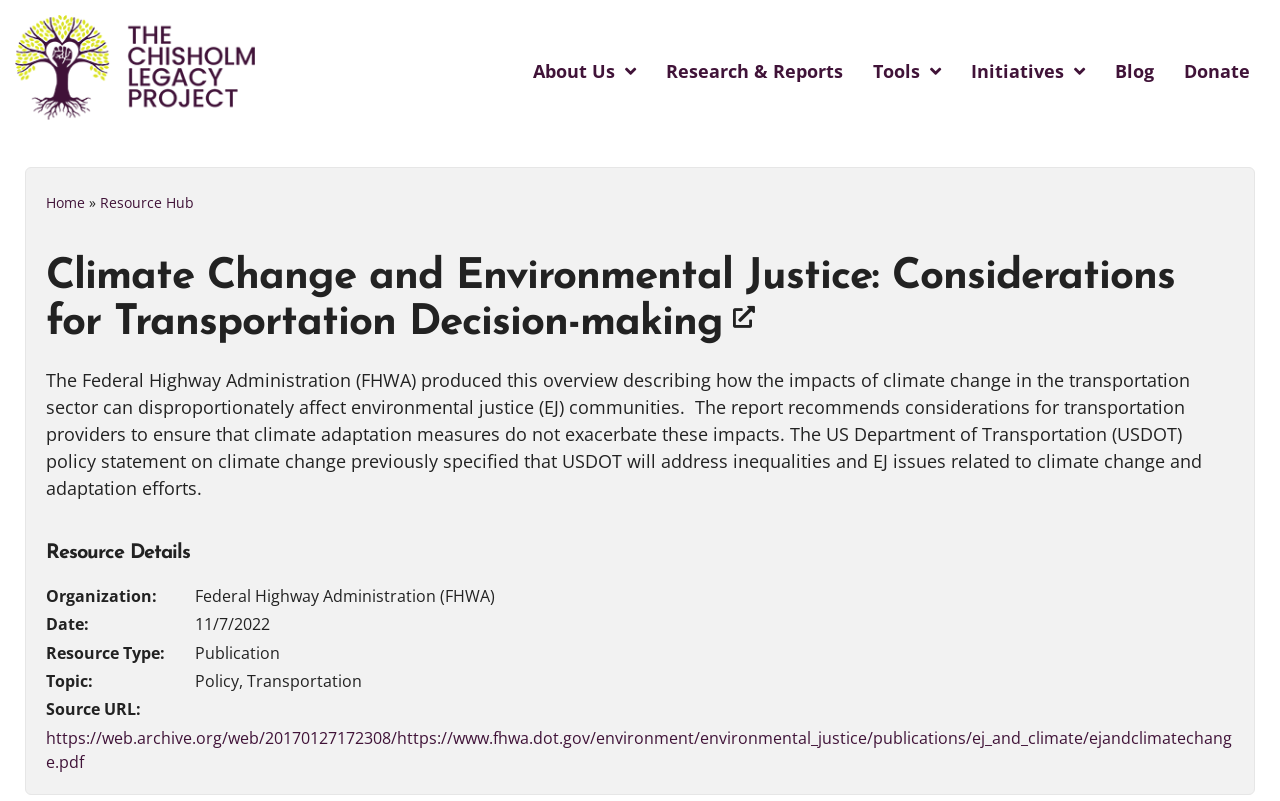What are the topics of the resource?
Please give a detailed and elaborate answer to the question.

I found the answer by looking at the 'Resource Details' section, where it lists 'Topic:' followed by the answer.